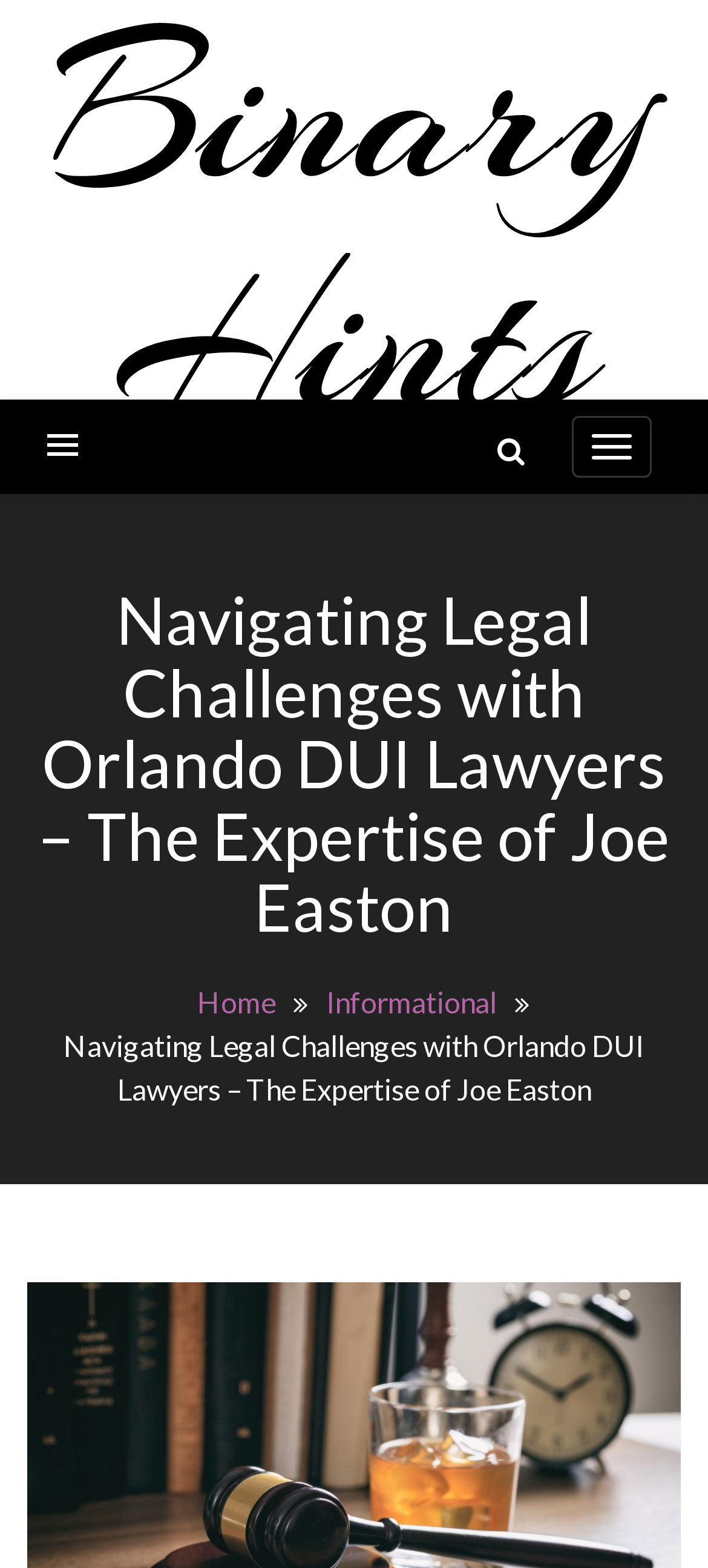Please provide a comprehensive answer to the question based on the screenshot: What is the name of the lawyer mentioned on this webpage?

I found the name 'Joe Easton' in the heading element 'Navigating Legal Challenges with Orlando DUI Lawyers – The Expertise of Joe Easton' which suggests that Joe Easton is the lawyer being referred to on this webpage.